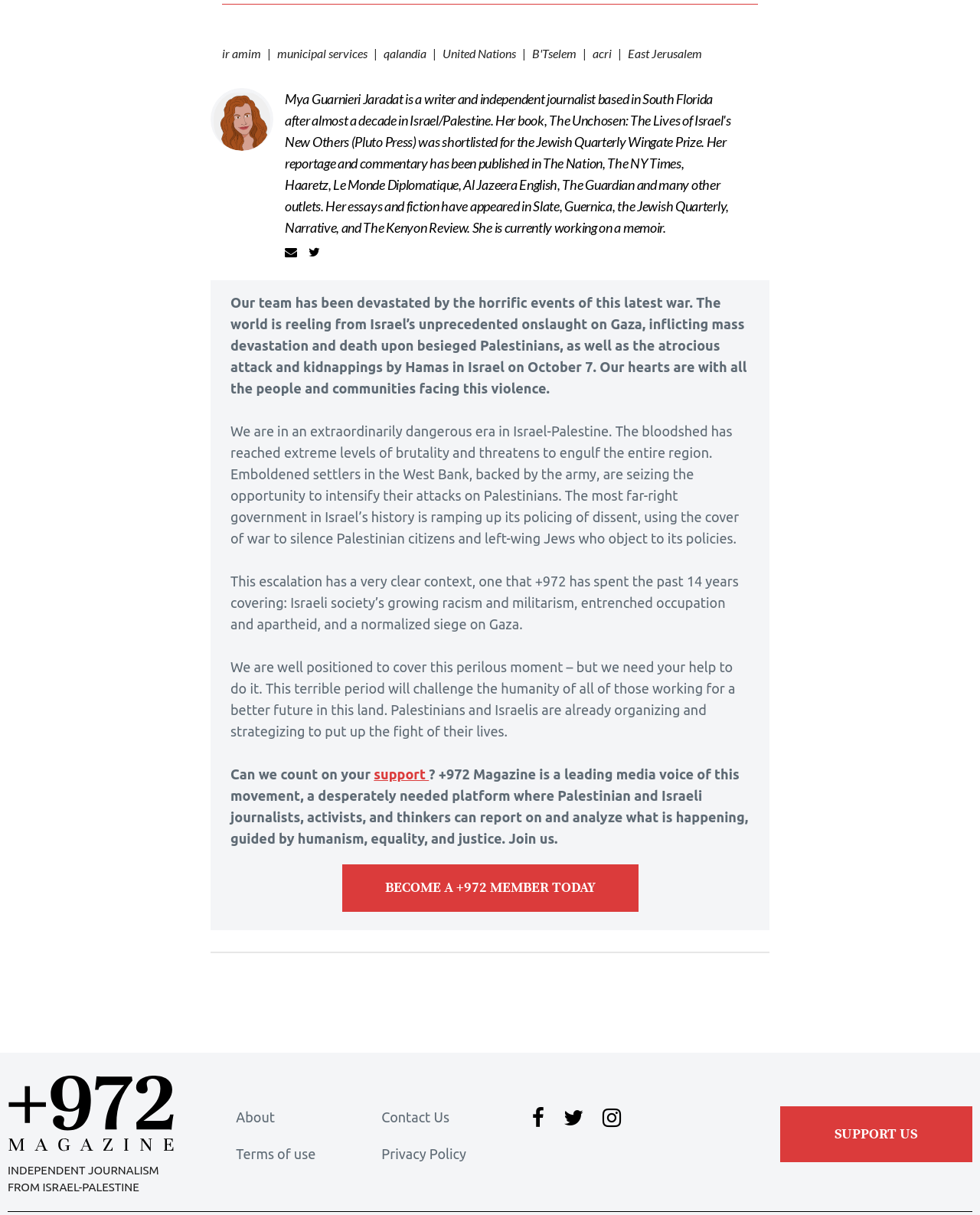Carefully examine the image and provide an in-depth answer to the question: What is the main topic of the text?

The main topic of the text can be inferred from the content, which discusses the devastating effects of the war, the bloodshed, and the need for humanity, equality, and justice in the region. This suggests that the main topic is the Israel-Palestine conflict and its impact on the people.